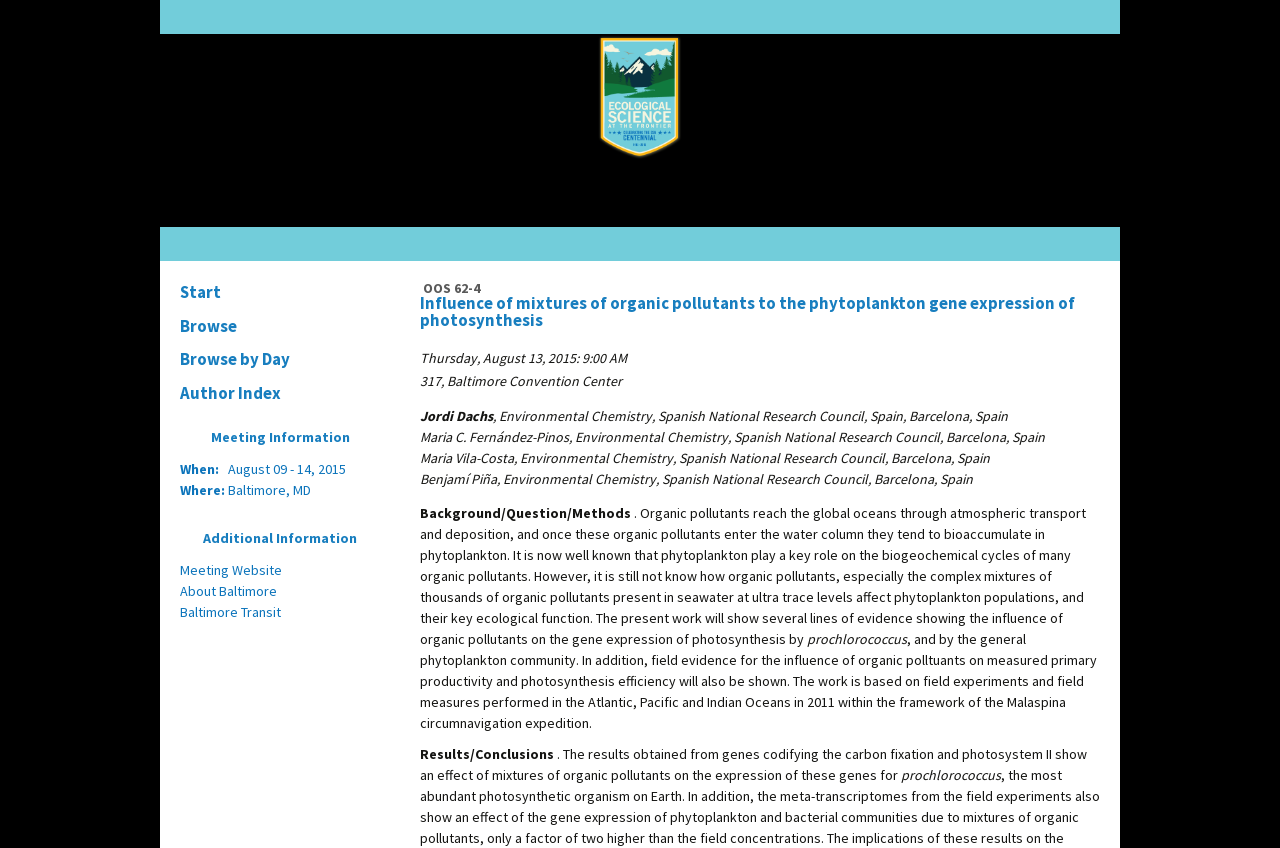Where is the meeting taking place?
Please answer the question with as much detail and depth as you can.

The meeting location is obtained from the StaticText element 'Baltimore, MD' which is located under the 'Where:' label in the 'Meeting Information' section.